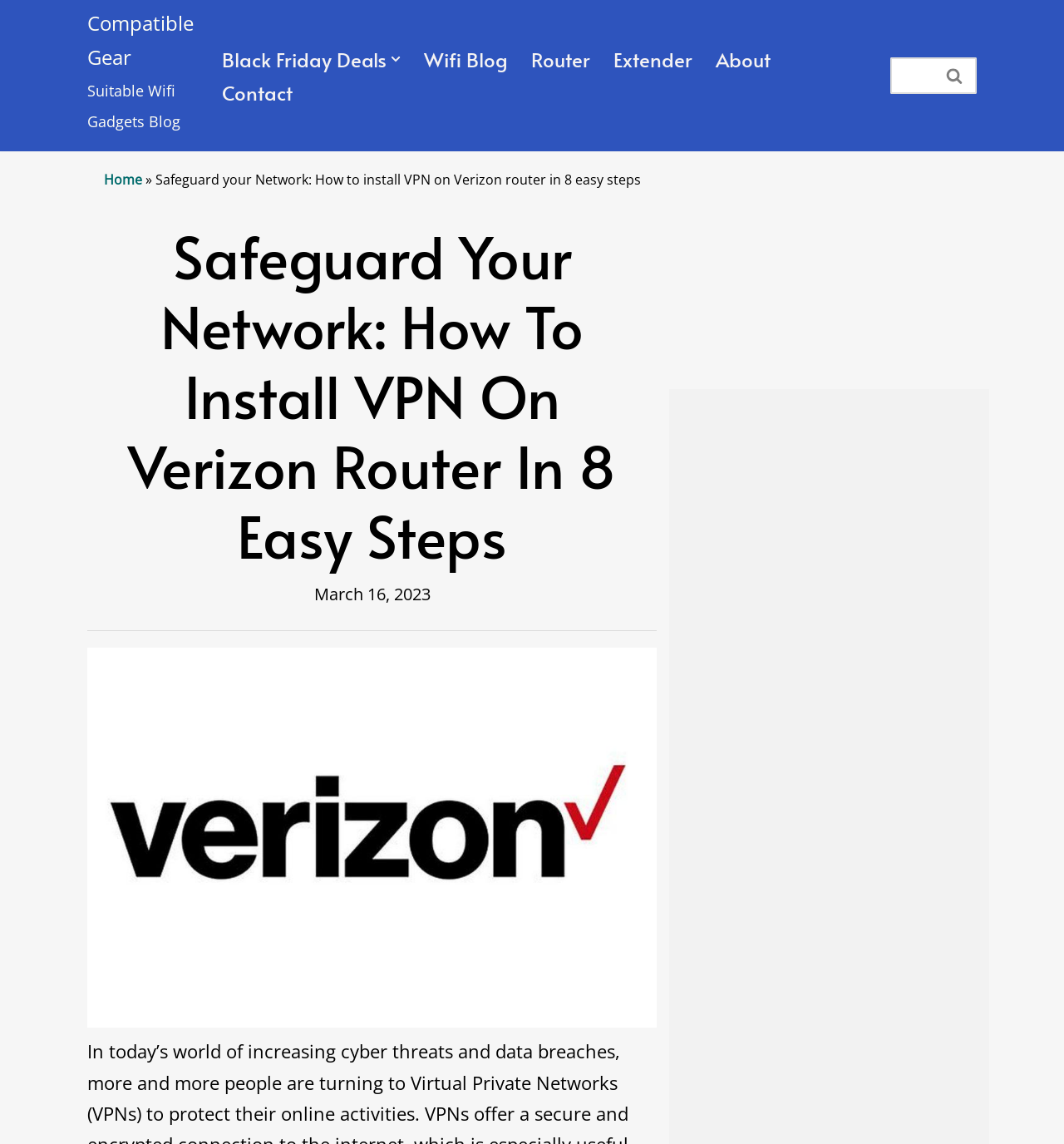Using the format (top-left x, top-left y, bottom-right x, bottom-right y), provide the bounding box coordinates for the described UI element. All values should be floating point numbers between 0 and 1: Wifi Blog

[0.399, 0.037, 0.477, 0.066]